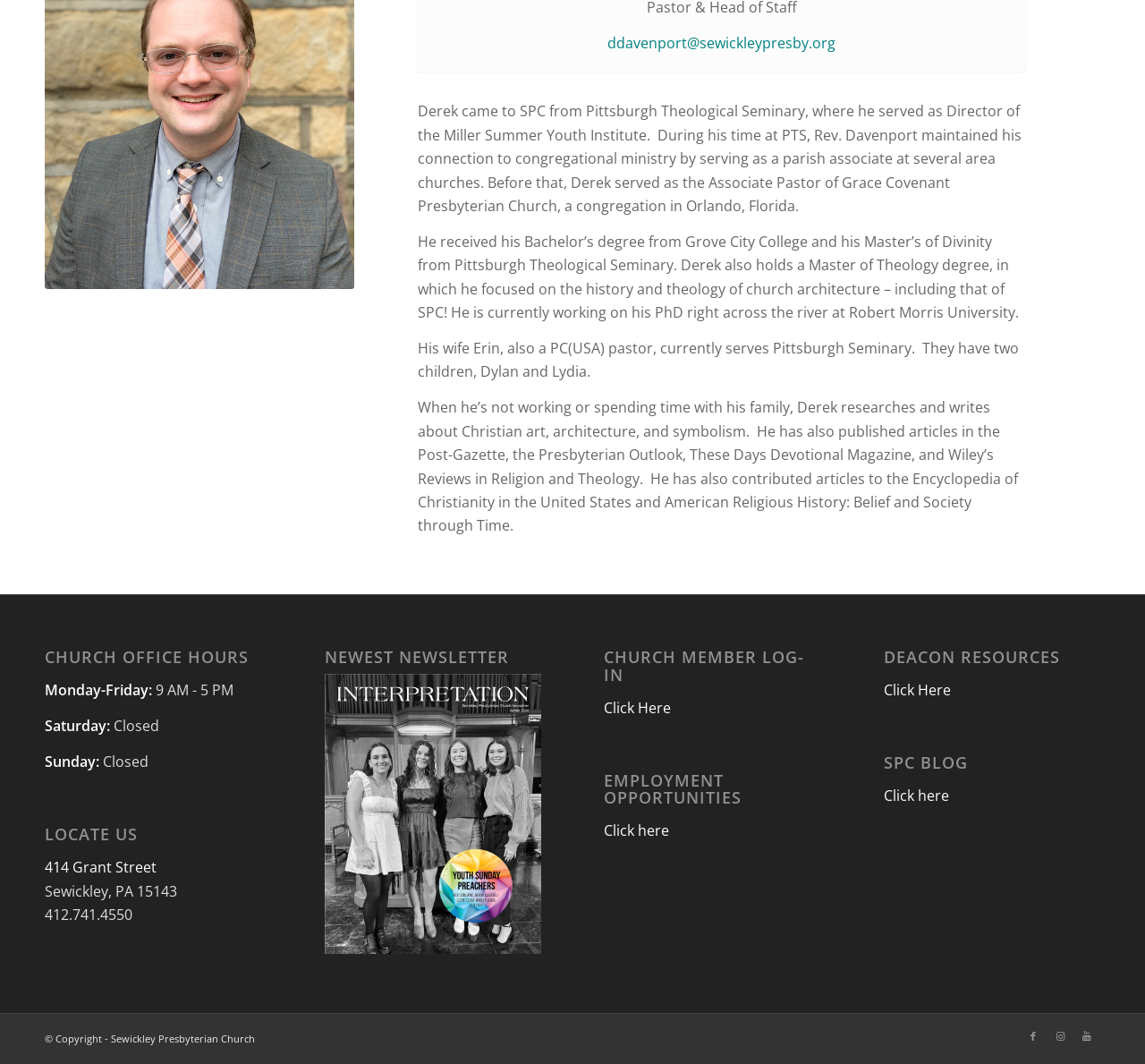Given the element description: "414 Grant Street", predict the bounding box coordinates of the UI element it refers to, using four float numbers between 0 and 1, i.e., [left, top, right, bottom].

[0.039, 0.806, 0.137, 0.824]